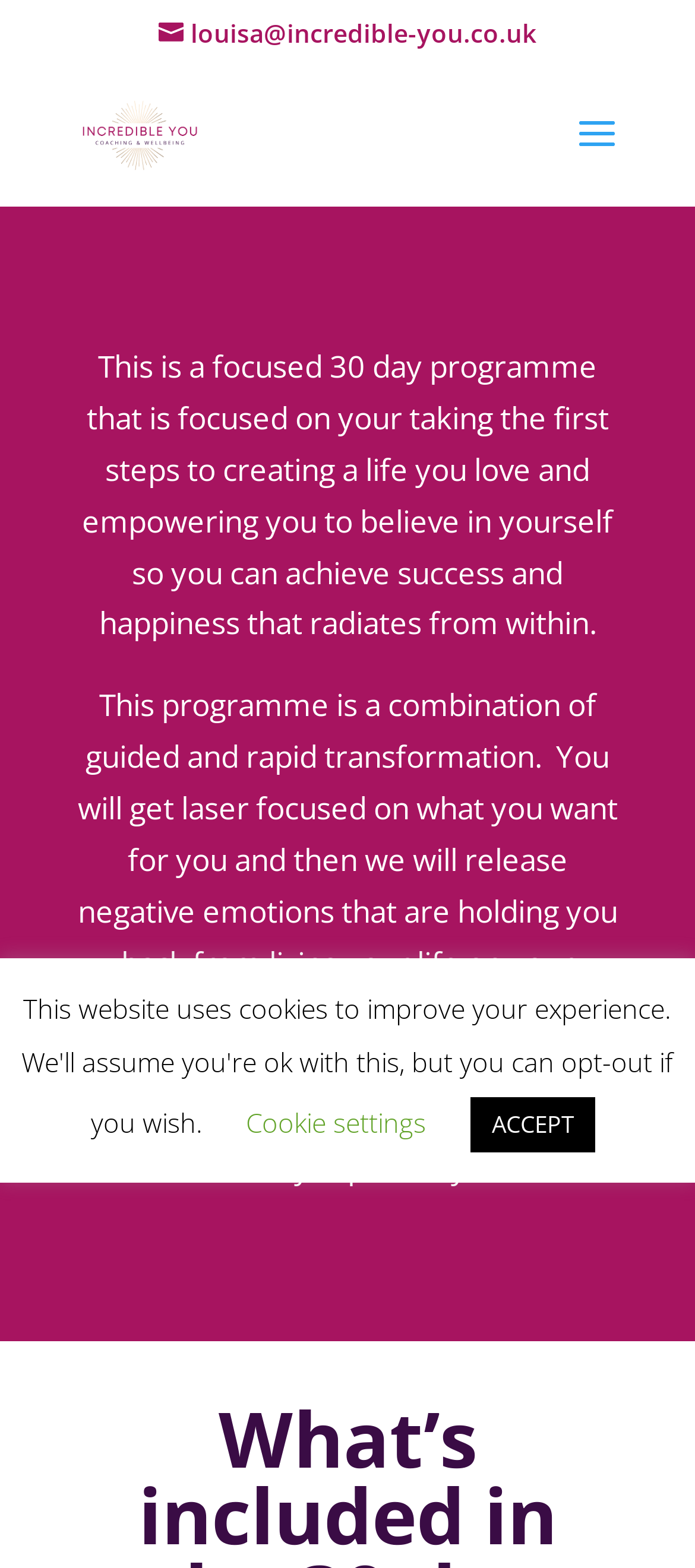Reply to the question with a brief word or phrase: What is the image at the top of the webpage?

Incredible You